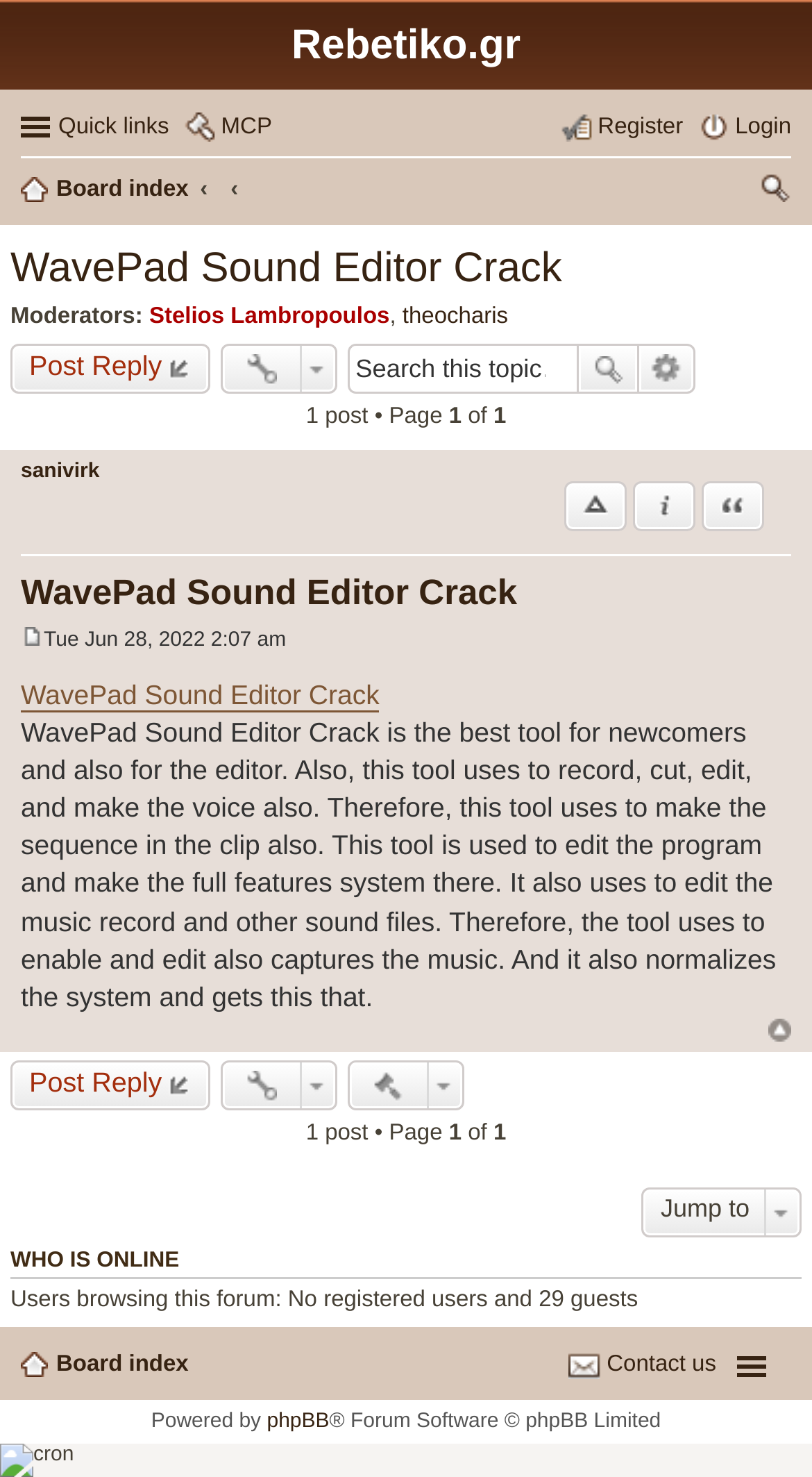Please identify the bounding box coordinates of the clickable area that will fulfill the following instruction: "Post Reply". The coordinates should be in the format of four float numbers between 0 and 1, i.e., [left, top, right, bottom].

[0.013, 0.233, 0.258, 0.267]